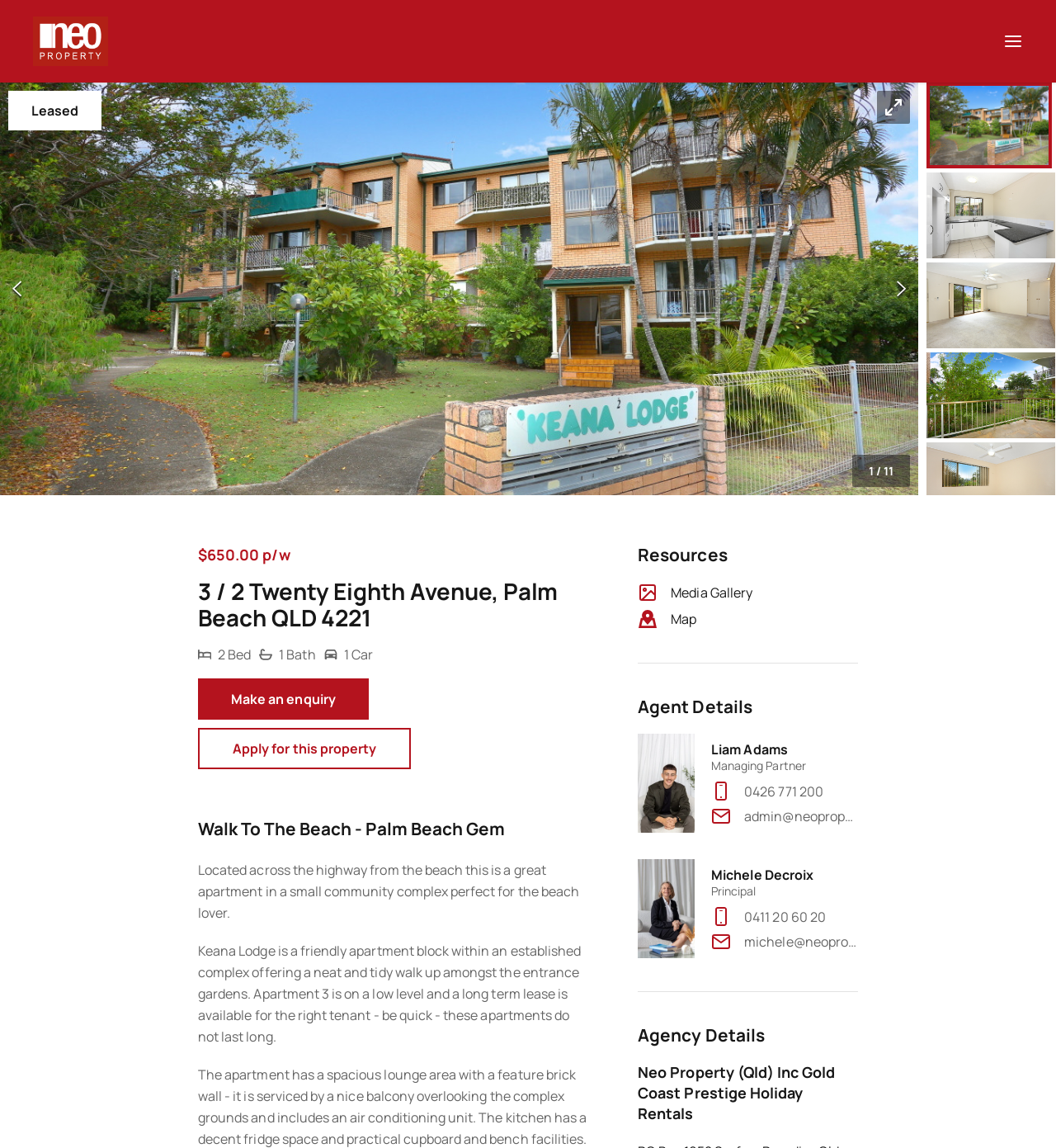Locate the bounding box coordinates of the region to be clicked to comply with the following instruction: "View the 'Media Gallery'". The coordinates must be four float numbers between 0 and 1, in the form [left, top, right, bottom].

[0.635, 0.508, 0.712, 0.524]